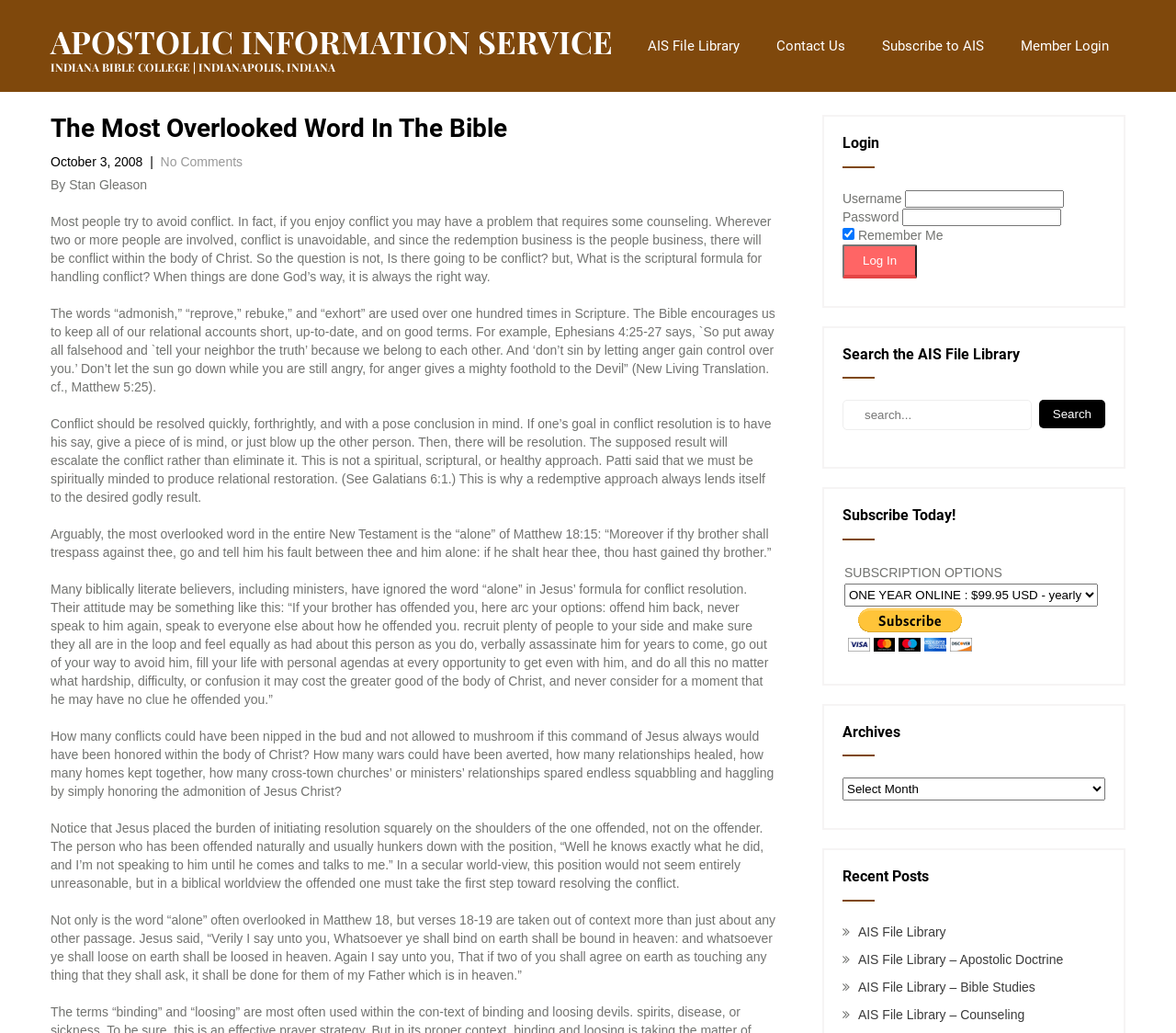Please specify the bounding box coordinates of the element that should be clicked to execute the given instruction: 'Subscribe to AIS with PayPal'. Ensure the coordinates are four float numbers between 0 and 1, expressed as [left, top, right, bottom].

[0.716, 0.589, 0.831, 0.631]